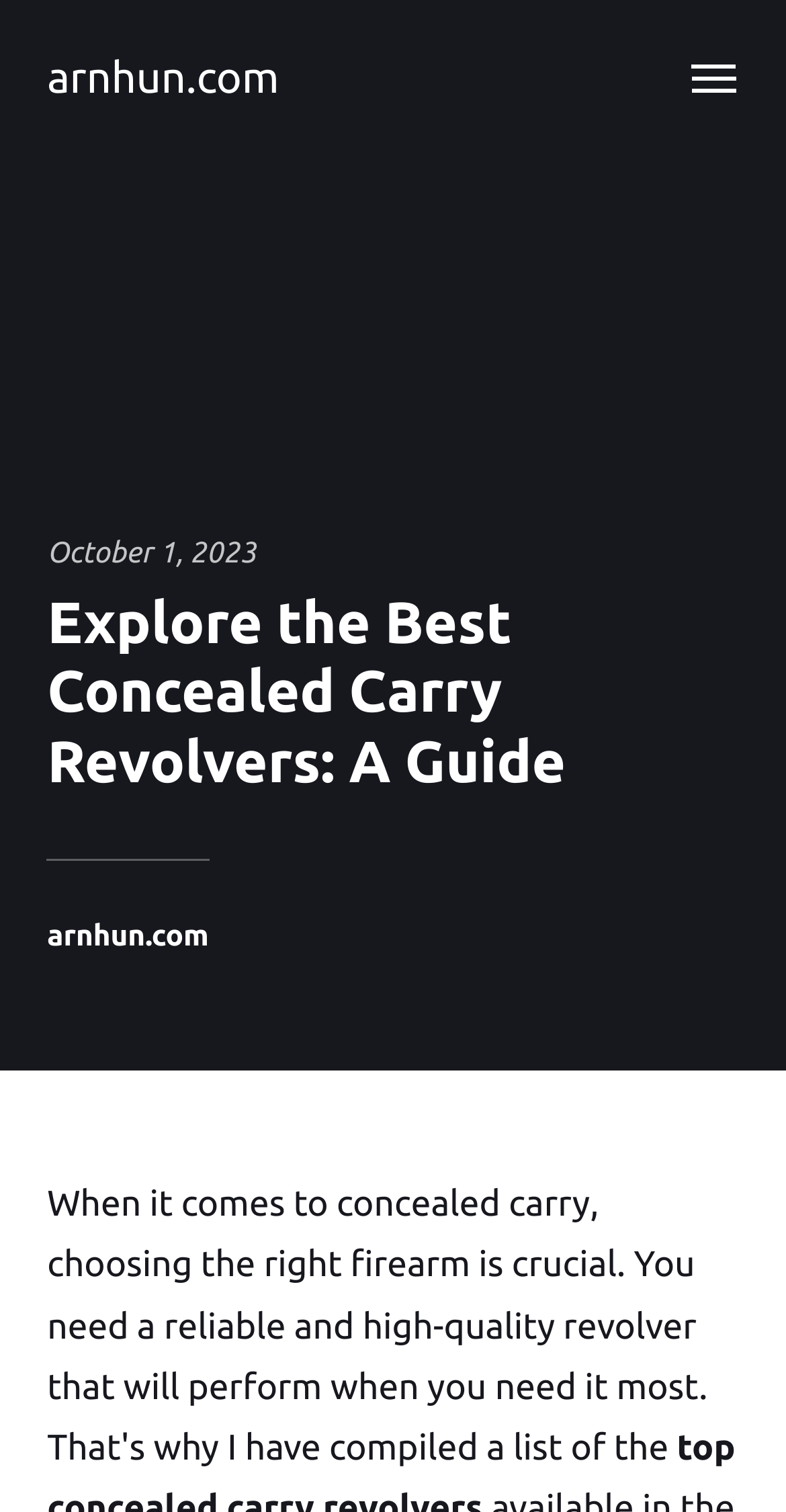Please provide a comprehensive answer to the question based on the screenshot: What is the date of the article?

I found the date of the article by looking at the time element in the header section, which contains the static text 'October 1, 2023'.